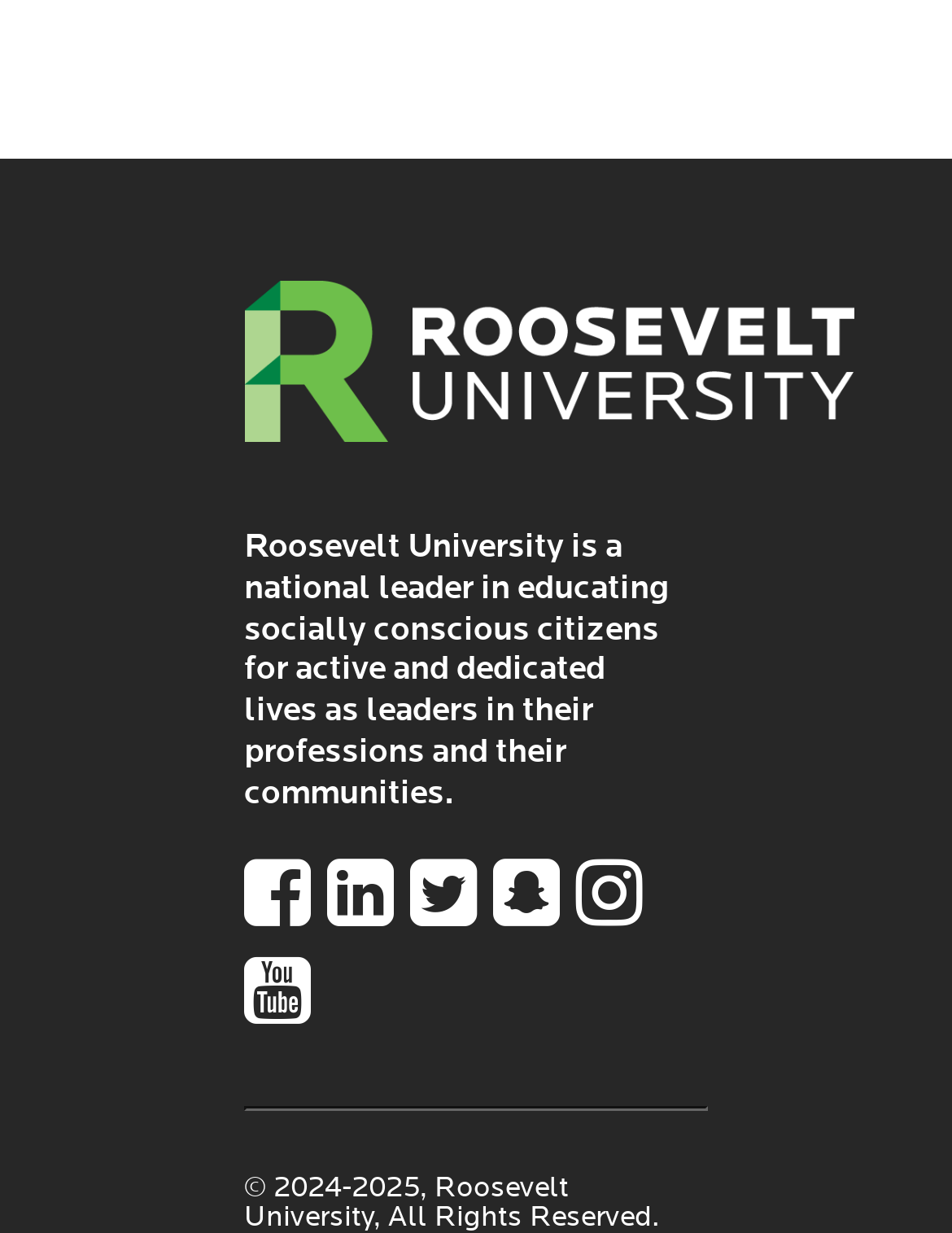Give a one-word or short-phrase answer to the following question: 
What is the position of the image element relative to the link element with text 'Roosevelt University'?

same position